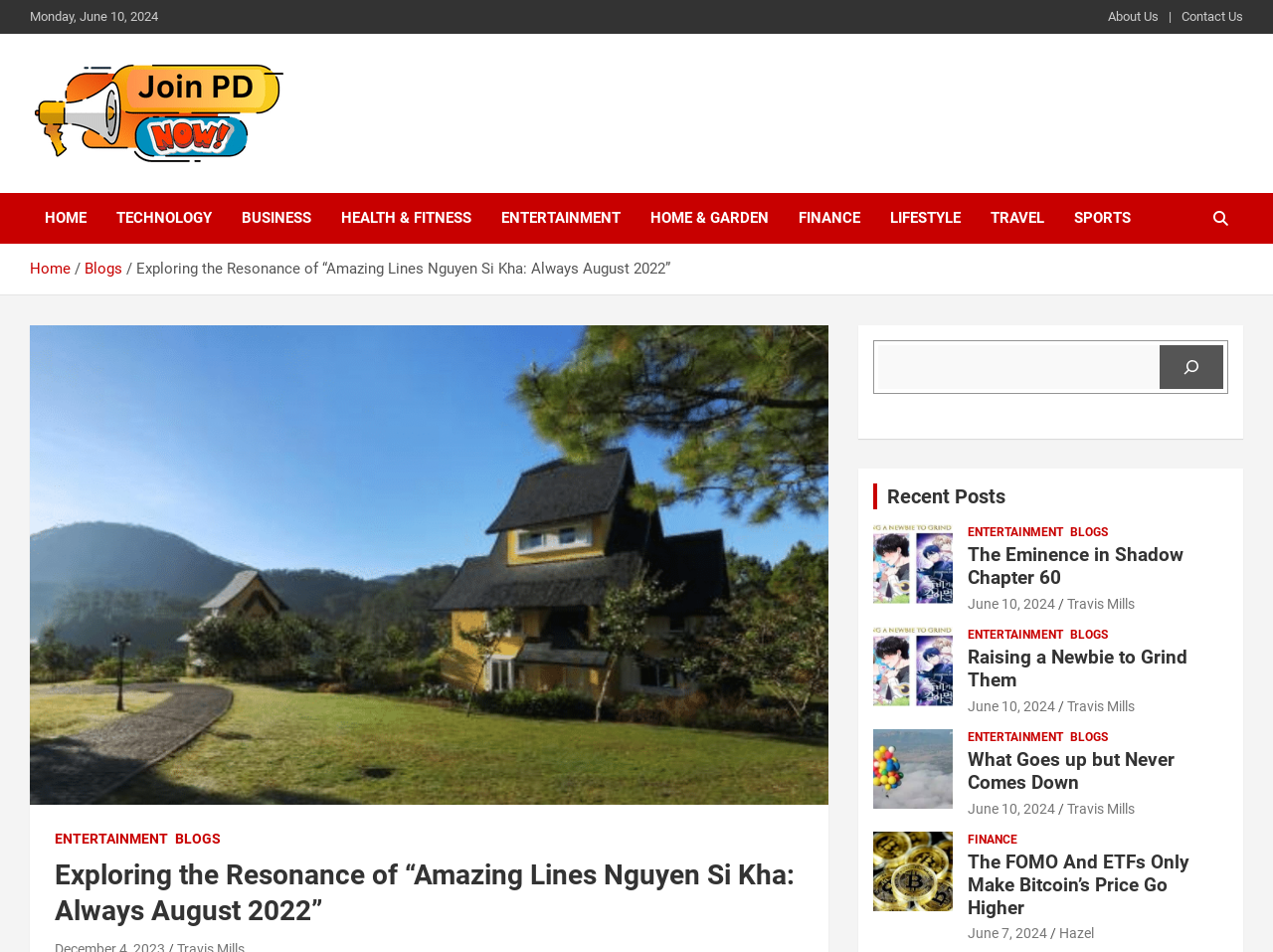What is the purpose of the search bar?
Using the information from the image, provide a comprehensive answer to the question.

The search bar is located at the middle of the page, and it has a placeholder text 'Search'. This suggests that the search bar is intended for users to search for specific content within the website.